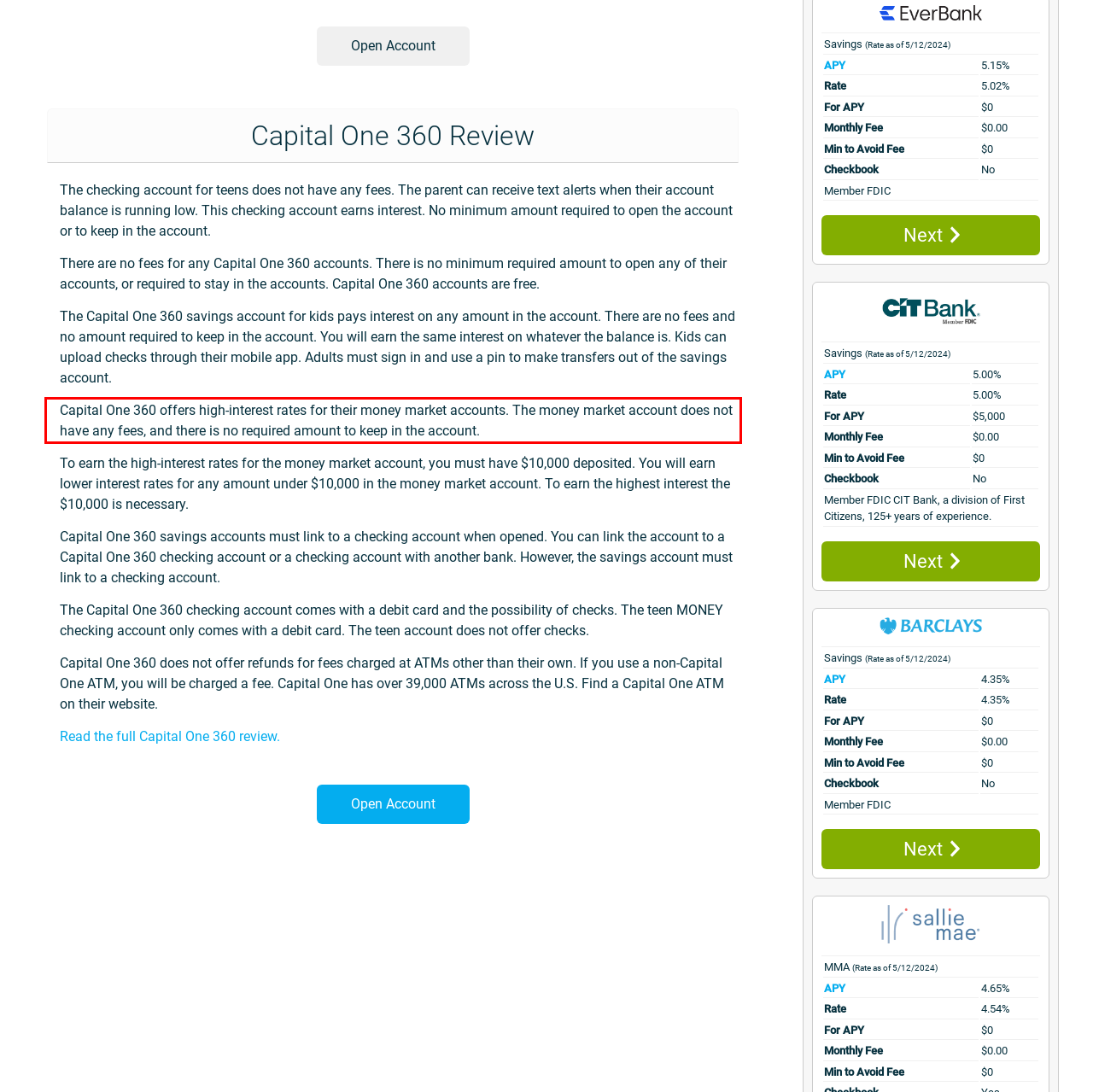Using the webpage screenshot, recognize and capture the text within the red bounding box.

Capital One 360 offers high-interest rates for their money market accounts. The money market account does not have any fees, and there is no required amount to keep in the account.